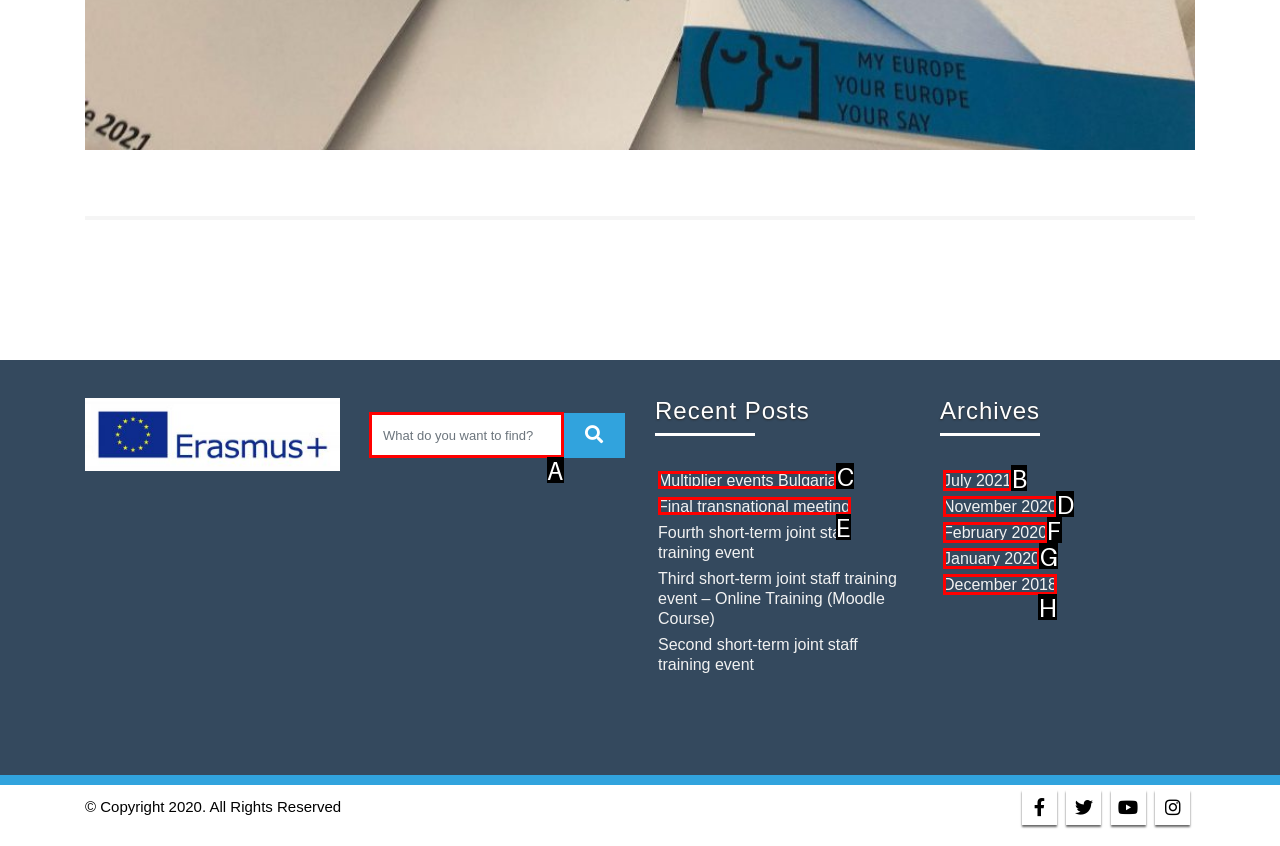Determine which HTML element to click on in order to complete the action: search for something.
Reply with the letter of the selected option.

A